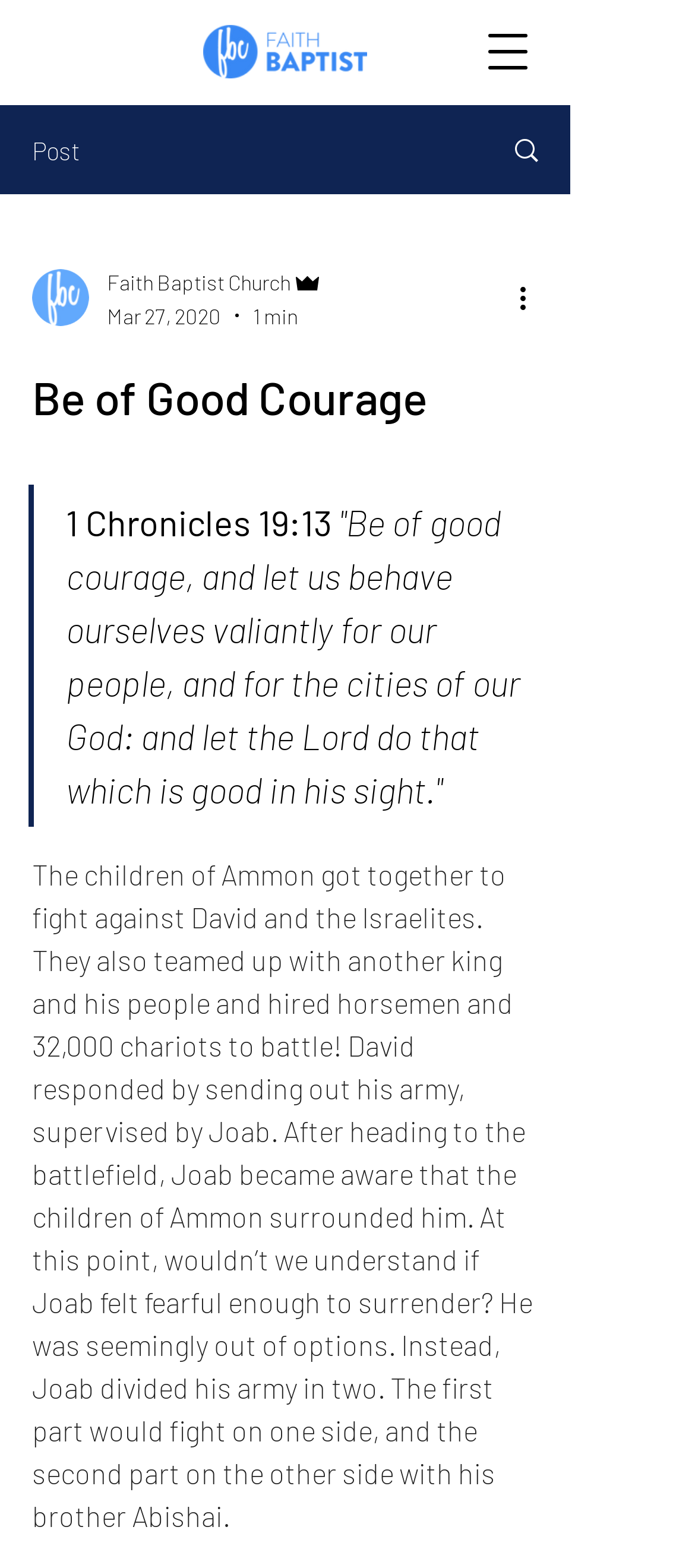Create an elaborate caption that covers all aspects of the webpage.

This webpage appears to be a blog post or article from Faith Baptist Church, with the title "Be of Good Courage" taken from 1 Chronicles 19:13. At the top left, there is a church logo, a blue image with outlines. Next to it, on the top right, is a navigation menu button. 

Below the logo, there are several elements aligned horizontally. On the left, there is a link labeled "Post" and a writer's picture. To the right of the writer's picture, there is a section with the church name "Faith Baptist Church", the author's name "Admin", and the date "Mar 27, 2020". Further to the right, there is a "More actions" button.

The main content of the webpage is a blockquote with a biblical quote from 1 Chronicles 19:13, followed by a passage of text that interprets and applies the scripture. The passage describes a story from the Bible where David's army, led by Joab, is surrounded by the children of Ammon and their allies, but instead of surrendering, Joab divides his army to fight on two sides.